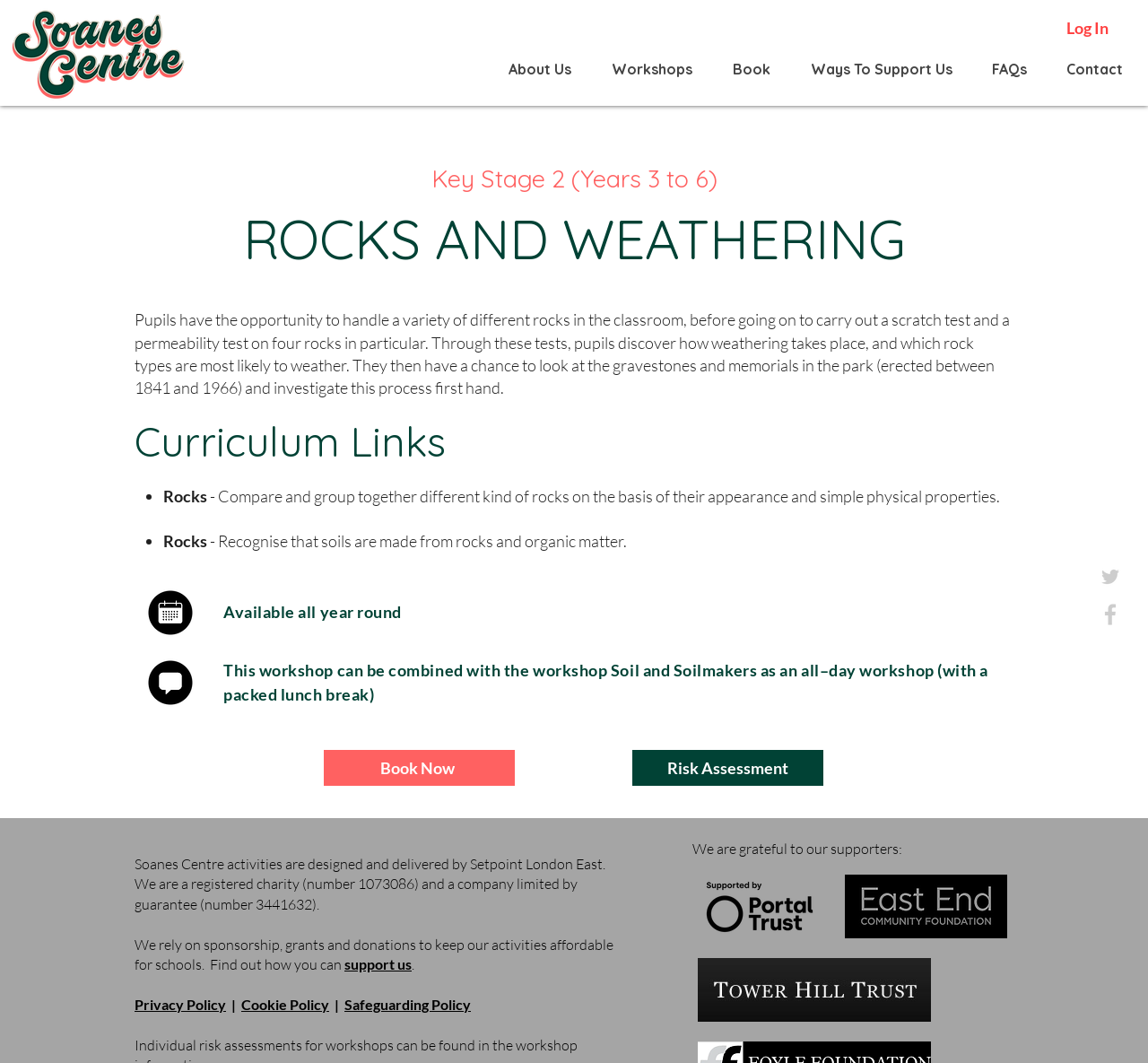Provide a short answer to the following question with just one word or phrase: What is the format of the workshop?

Available all year round